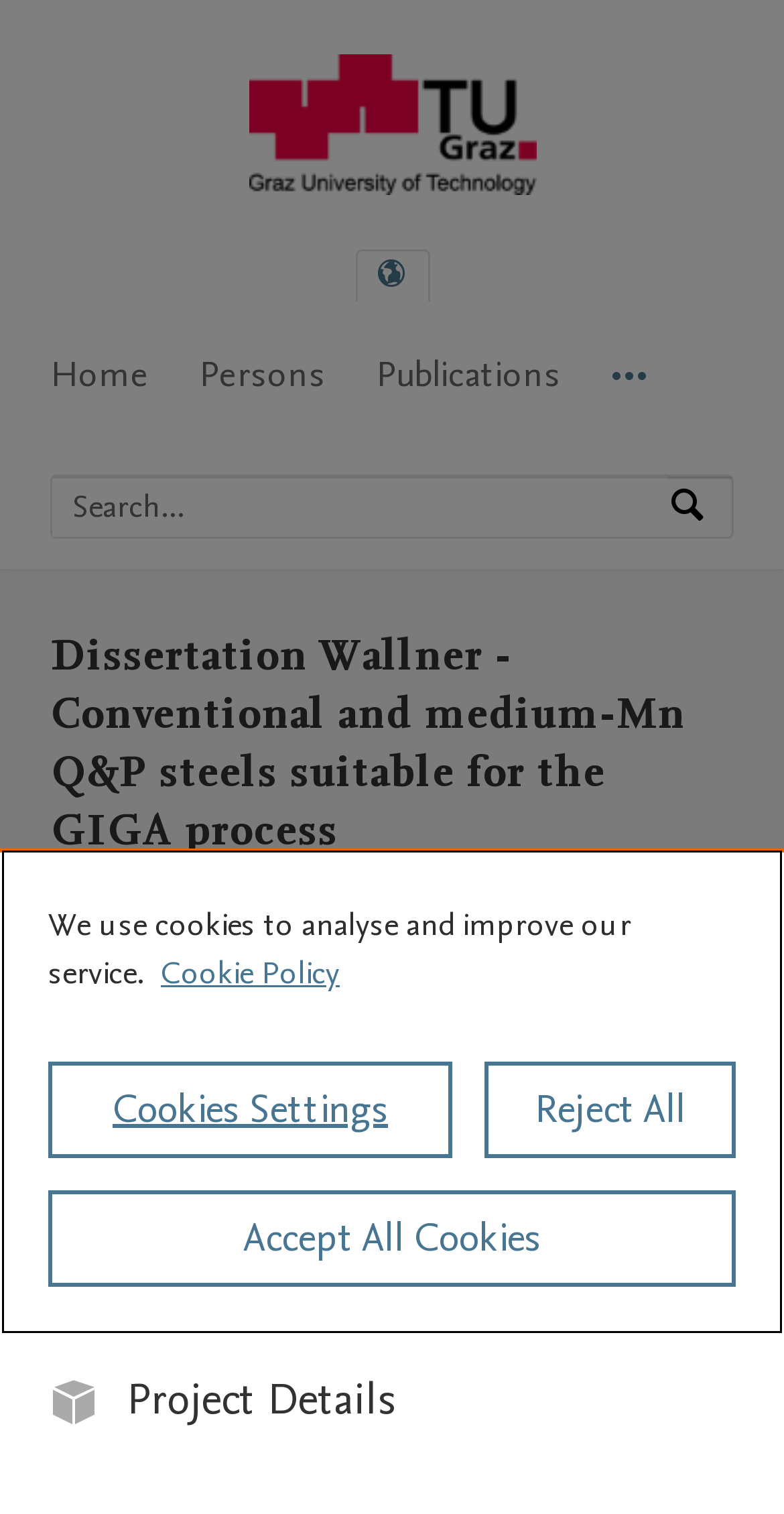Please find the bounding box coordinates of the clickable region needed to complete the following instruction: "Search by expertise, name or affiliation". The bounding box coordinates must consist of four float numbers between 0 and 1, i.e., [left, top, right, bottom].

[0.067, 0.315, 0.851, 0.355]